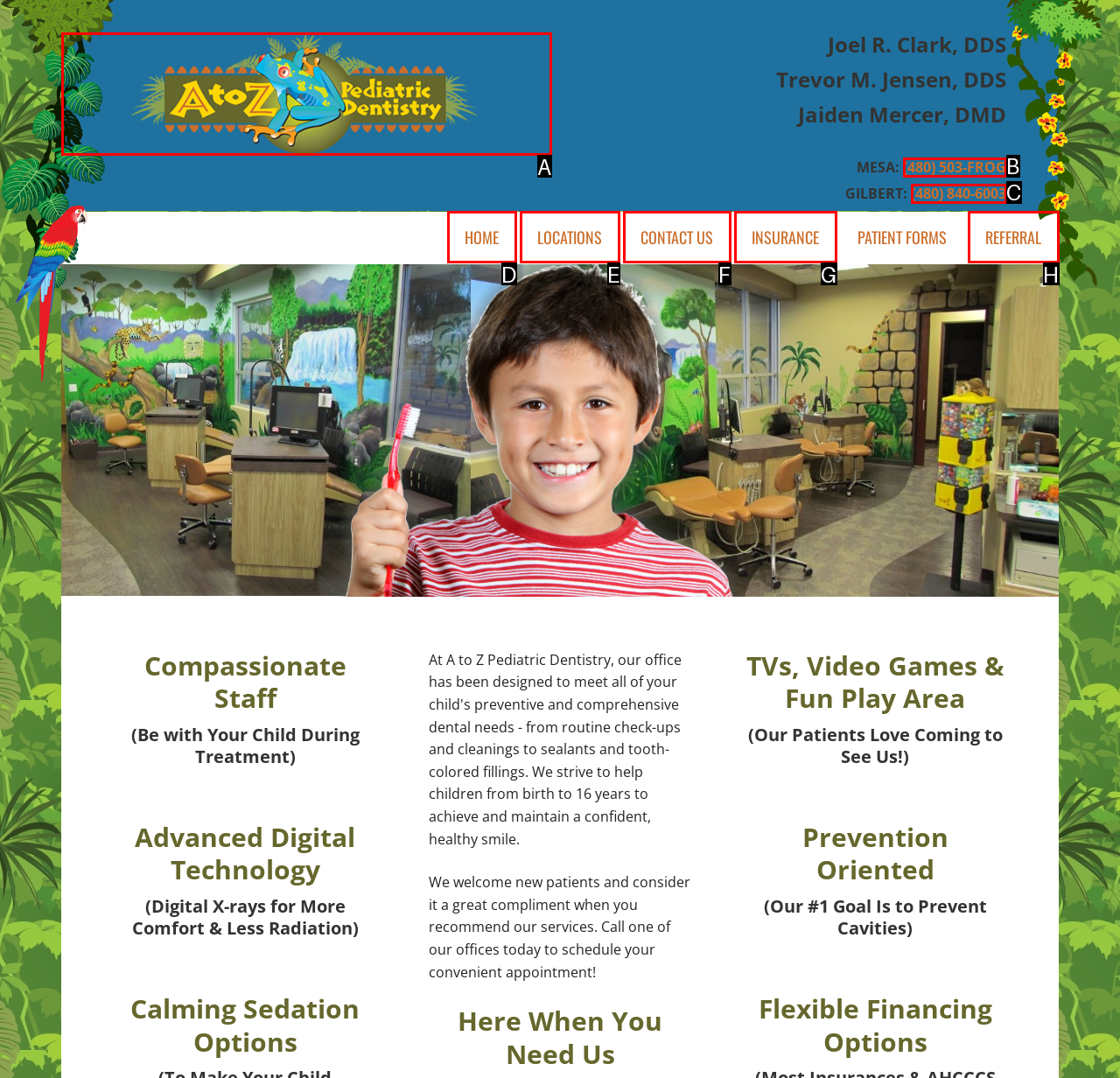Please identify the UI element that matches the description: REFERRAL
Respond with the letter of the correct option.

H